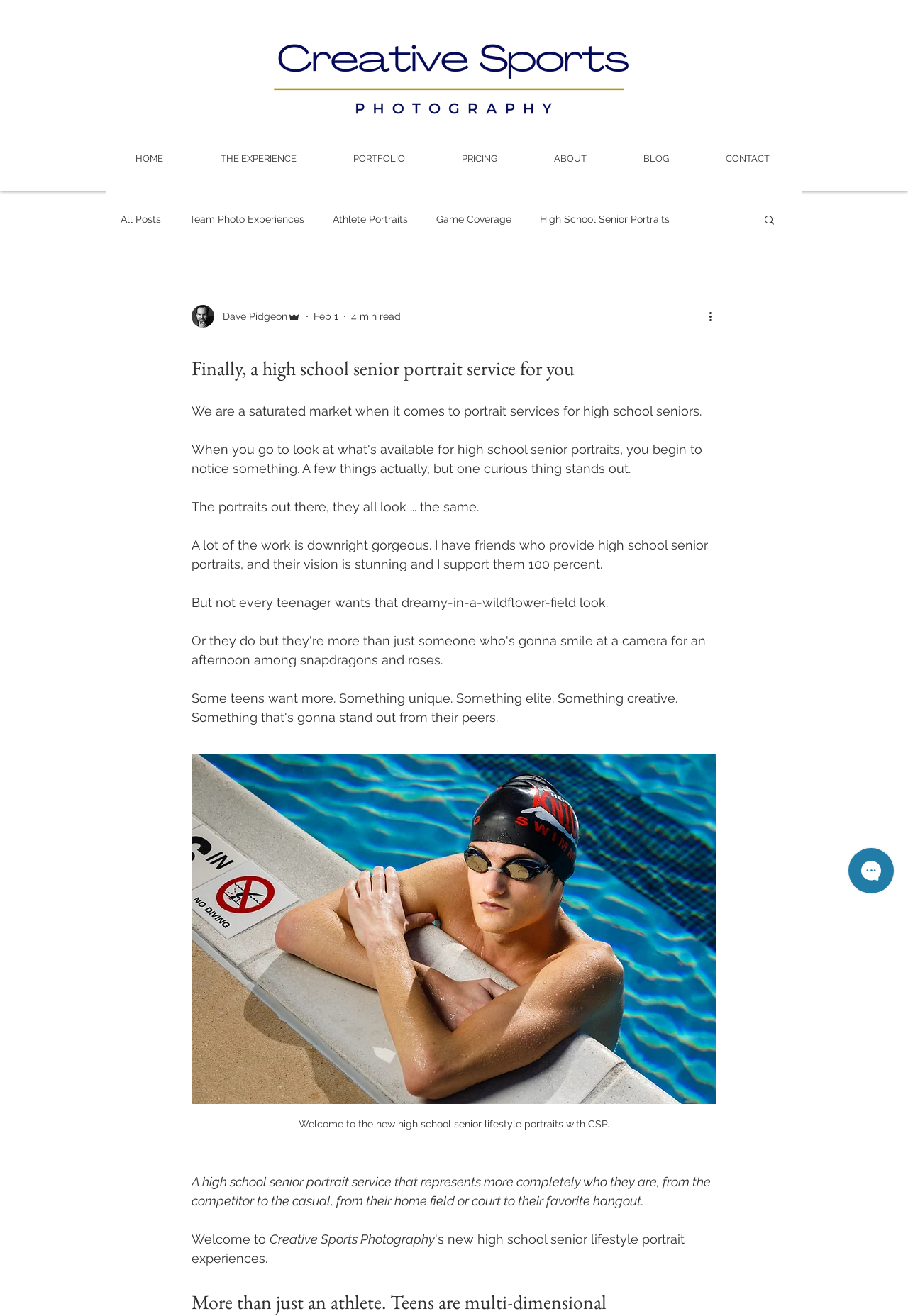Describe all the key features and sections of the webpage thoroughly.

This webpage is about Creative Sports Photography's new elite high school senior lifestyle portraits service. At the top, there is a logo image "Creative Sports-5_edited.png" taking up about half of the screen width. Below the logo, there is a navigation menu with links to "HOME", "THE EXPERIENCE", "PORTFOLIO", "PRICING", "ABOUT", "BLOG", and "CONTACT". 

To the right of the navigation menu, there is another navigation menu labeled "blog" with links to "All Posts", "Team Photo Experiences", "Athlete Portraits", "Game Coverage", and "High School Senior Portraits". A search button is located to the right of the "blog" navigation menu.

Below the navigation menus, there is a section with a writer's picture and name "Dave Pidgeon Admin" along with the date "Feb 1" and a "4 min read" label. 

The main content of the webpage is an article titled "Finally, a high school senior portrait service for you". The article starts with a heading and then several paragraphs of text discussing the current state of high school senior portrait services and the need for a new approach. 

Below the text, there is a button with an image of a high school swimmer, which is part of the new high school senior lifestyle portraits service. The image is accompanied by a figcaption. 

Finally, at the bottom of the webpage, there is a footer section with a Wix Chat iframe taking up about a quarter of the screen width.